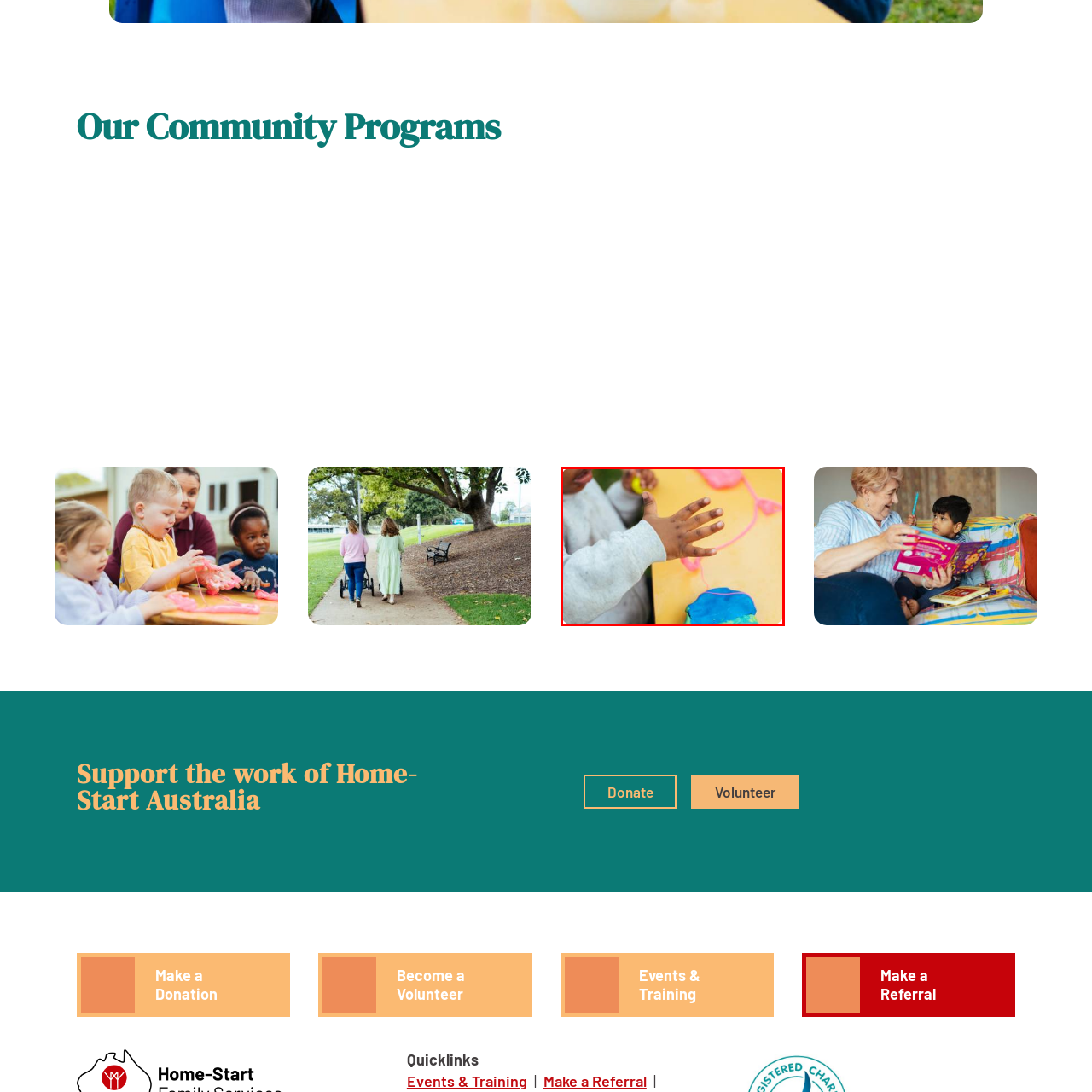Look at the image highlighted by the red boundary and answer the question with a succinct word or phrase:
What is the background of the image?

softly blurred